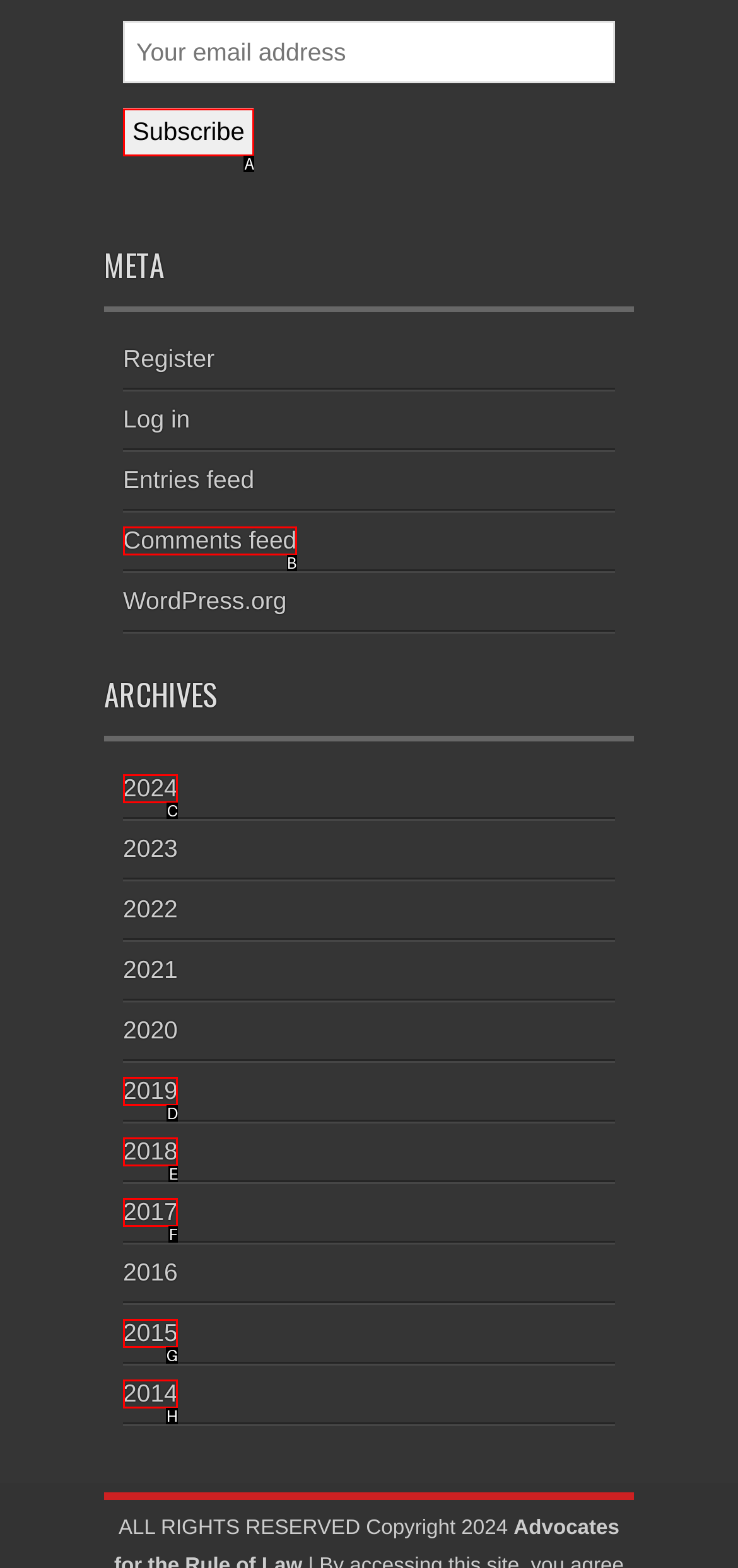Find the option that matches this description: 2018
Provide the corresponding letter directly.

E